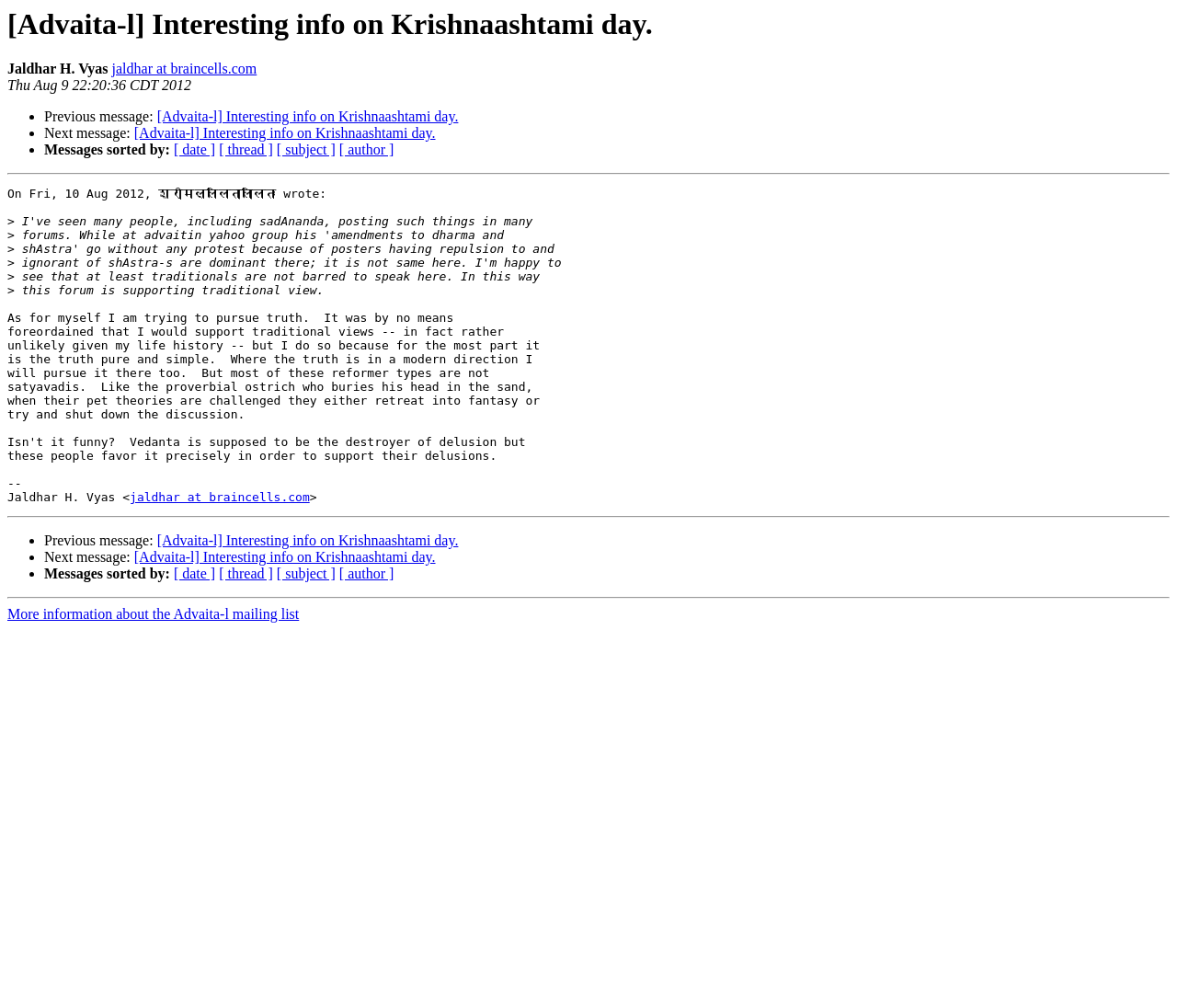Using the information from the screenshot, answer the following question thoroughly:
What is the date of this message?

The date of this message can be found at the top of the webpage, below the author's name and email address, where it says 'Thu Aug 9 22:20:36 CDT 2012'.